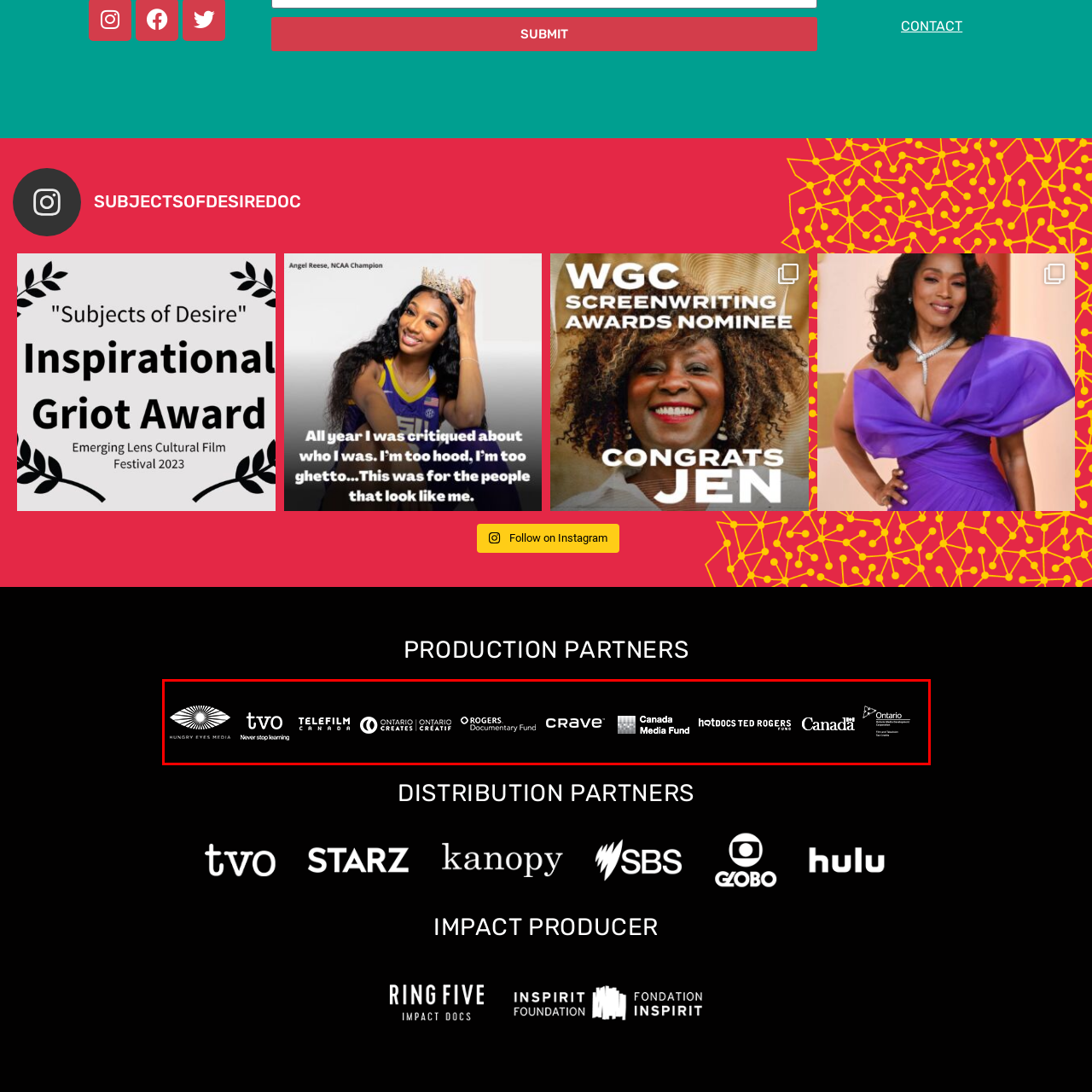Examine the portion within the green circle, What is the name of the documentary film represented by the logos? 
Reply succinctly with a single word or phrase.

Subjects of Desire